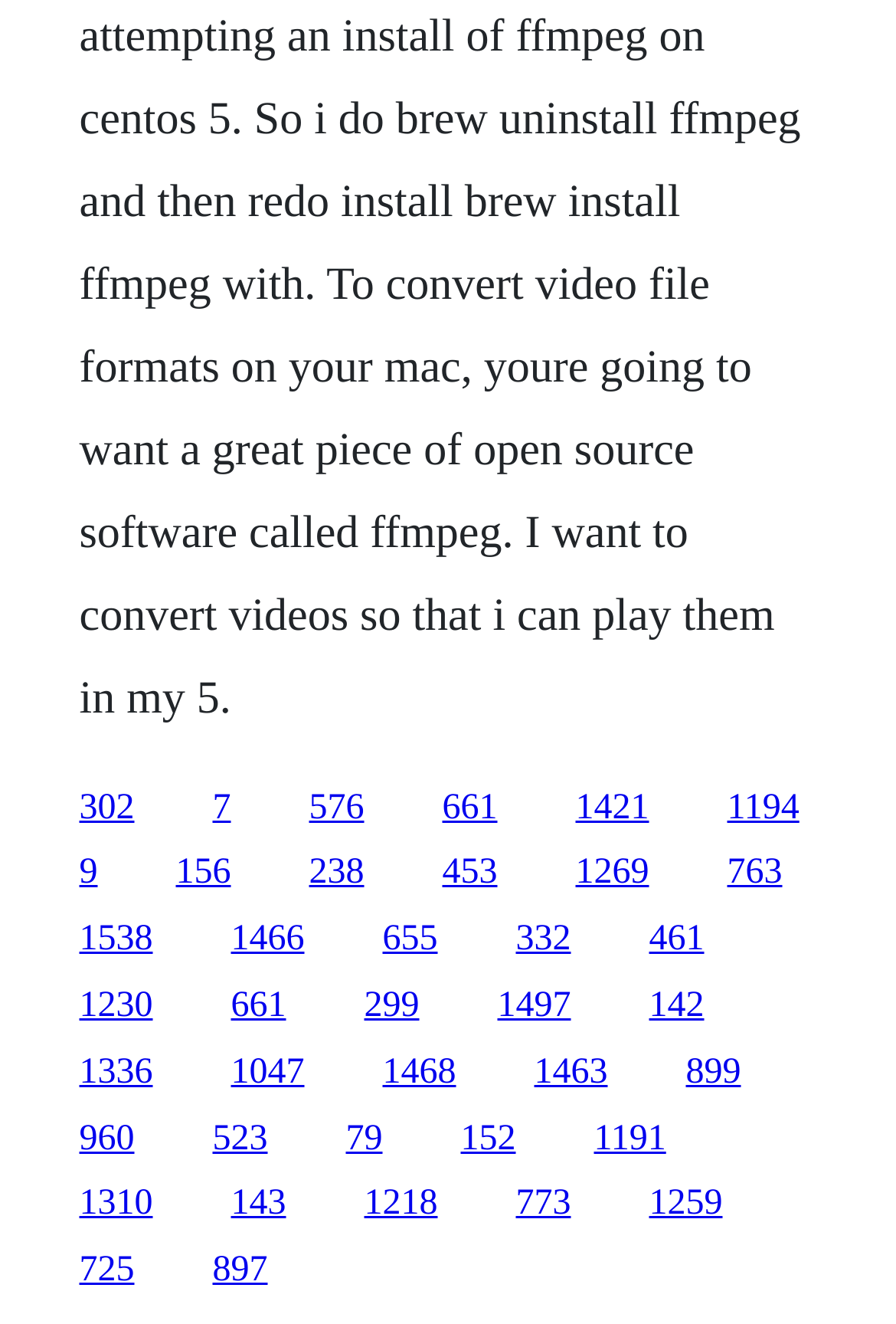What is the horizontal position of the link '661'?
Please provide a single word or phrase in response based on the screenshot.

Right